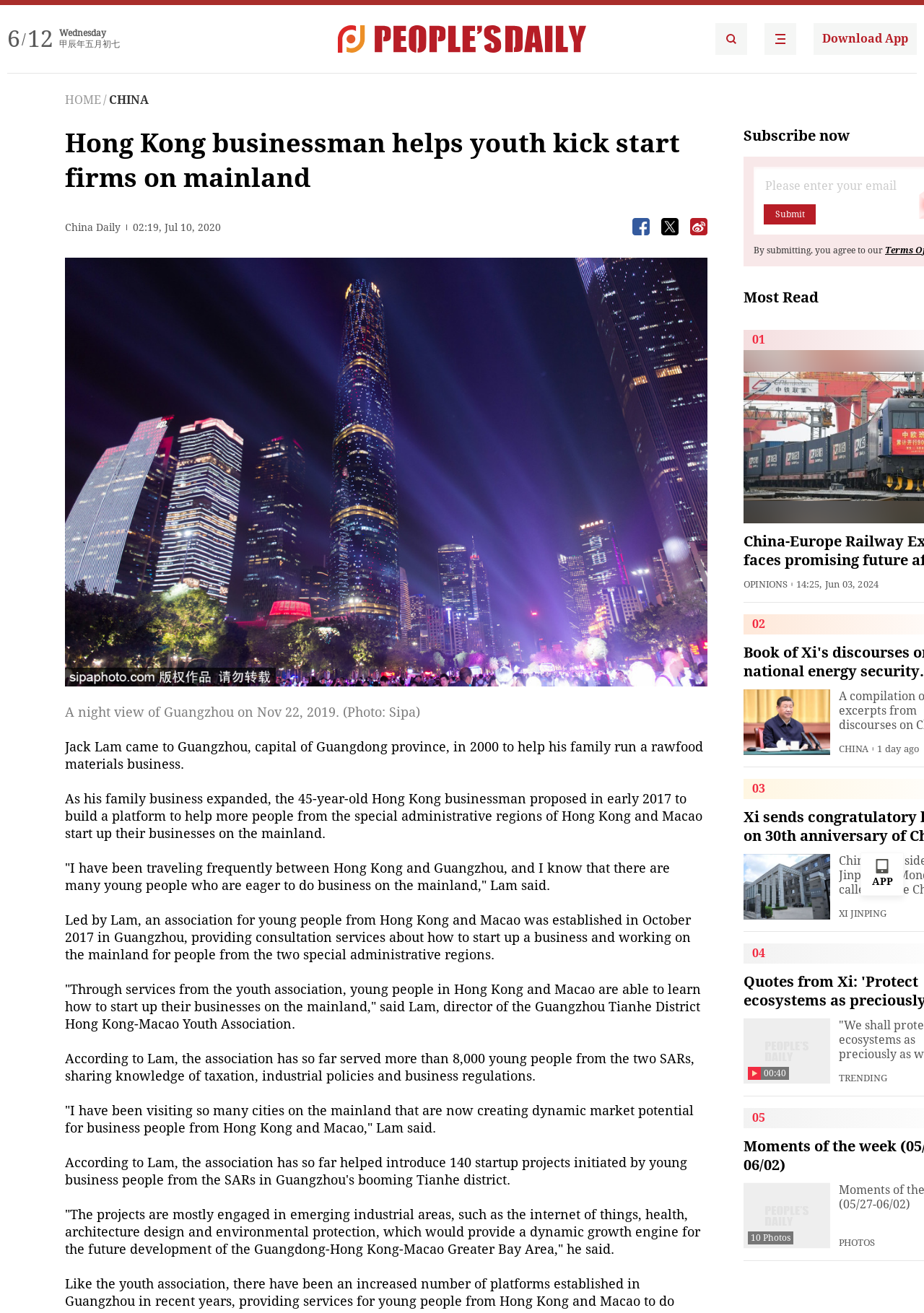Using the details in the image, give a detailed response to the question below:
What is the date when the article was published?

The answer can be found in the text '02:19, Jul 10, 2020' which is located at the top of the webpage and indicates the publication date and time.